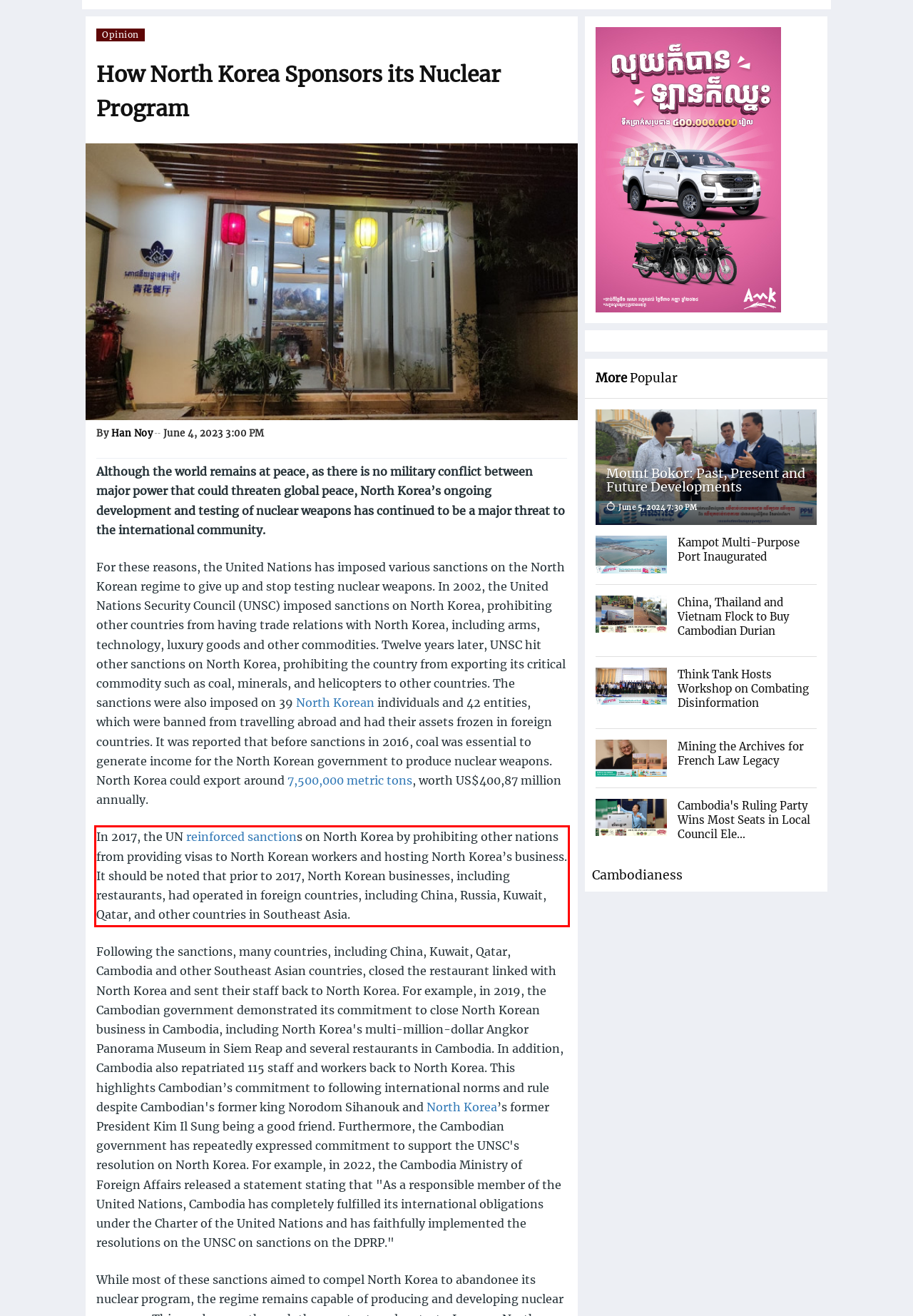Please analyze the provided webpage screenshot and perform OCR to extract the text content from the red rectangle bounding box.

In 2017, the UN reinforced sanctions on North Korea by prohibiting other nations from providing visas to North Korean workers and hosting North Korea’s business. It should be noted that prior to 2017, North Korean businesses, including restaurants, had operated in foreign countries, including China, Russia, Kuwait, Qatar, and other countries in Southeast Asia.